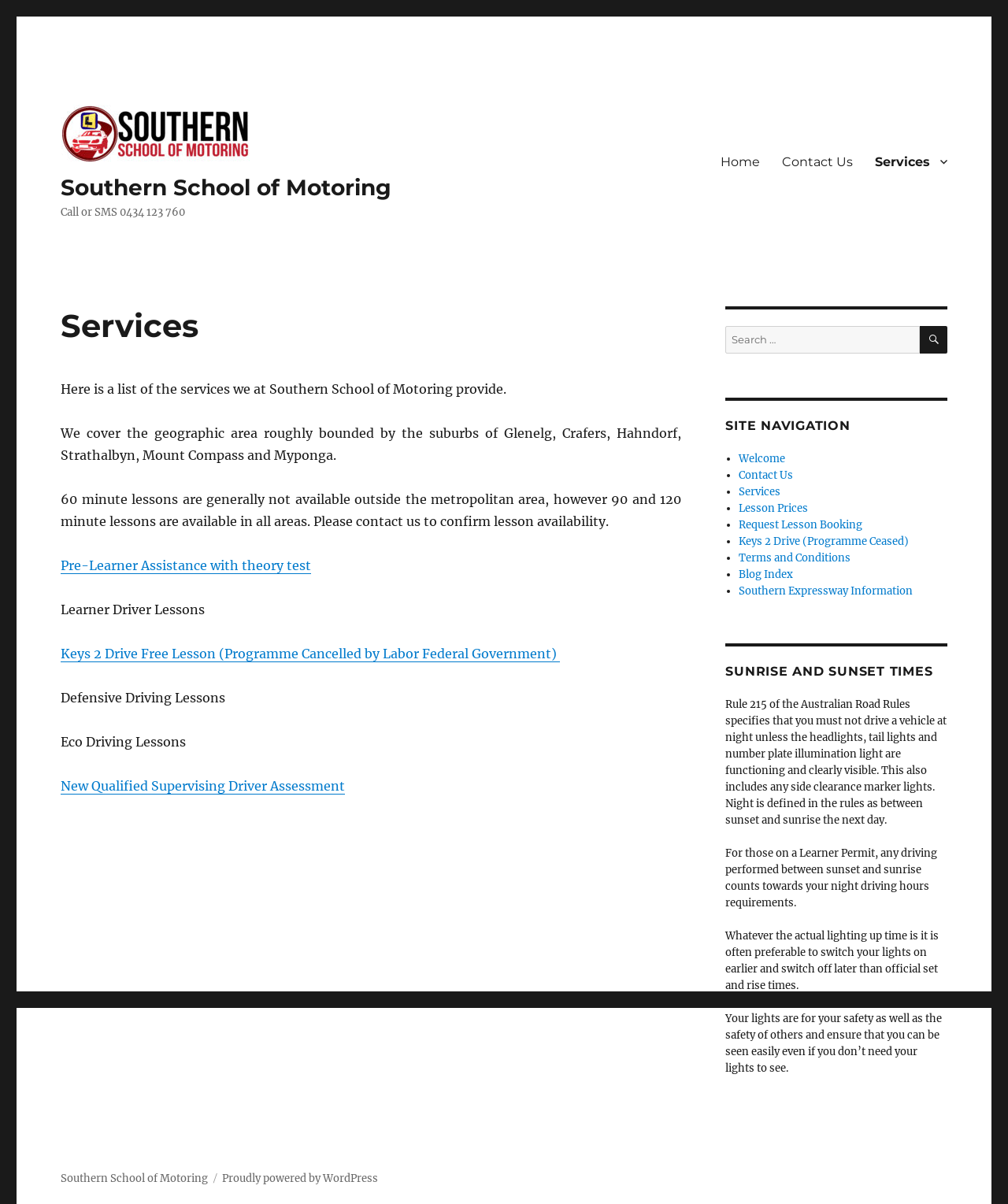Locate the bounding box coordinates for the element described below: "parent_node: Southern School of Motoring". The coordinates must be four float values between 0 and 1, formatted as [left, top, right, bottom].

[0.06, 0.087, 0.388, 0.135]